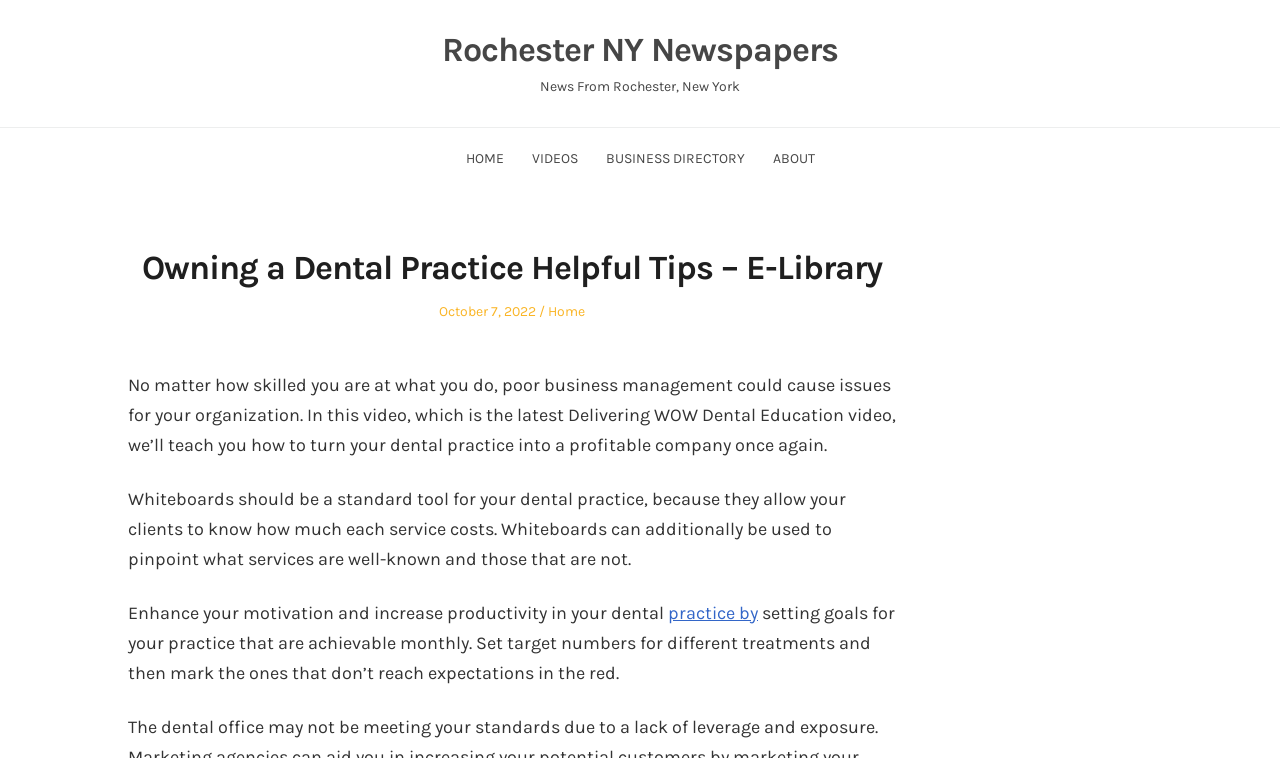Please identify the bounding box coordinates of the clickable region that I should interact with to perform the following instruction: "go to HOME page". The coordinates should be expressed as four float numbers between 0 and 1, i.e., [left, top, right, bottom].

[0.364, 0.198, 0.393, 0.22]